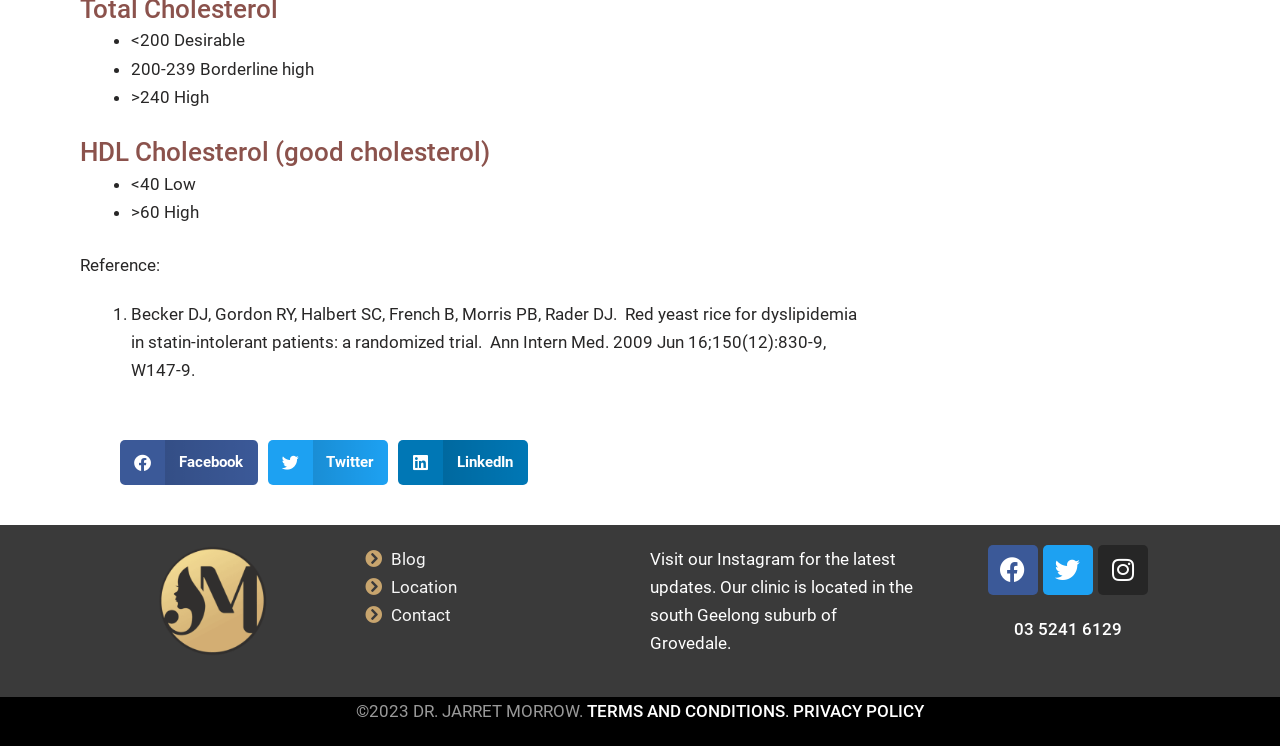Determine the bounding box of the UI element mentioned here: "PRIVACY POLICY". The coordinates must be in the format [left, top, right, bottom] with values ranging from 0 to 1.

[0.62, 0.94, 0.722, 0.967]